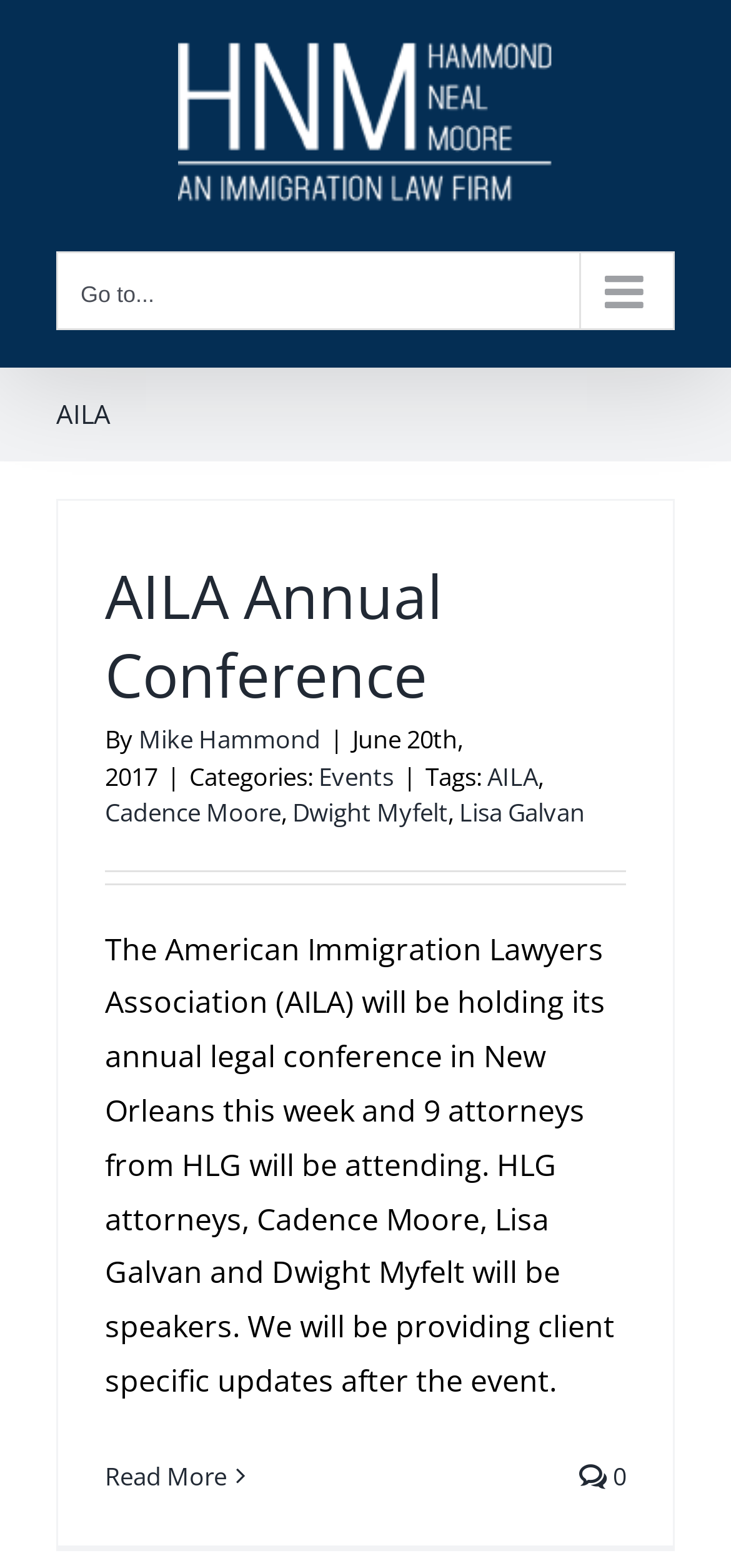Who are the speakers at the AILA Annual Conference?
Based on the visual information, provide a detailed and comprehensive answer.

The text mentions that 'HLG attorneys, Cadence Moore, Lisa Galvan and Dwight Myfelt will be speakers' at the AILA Annual Conference.